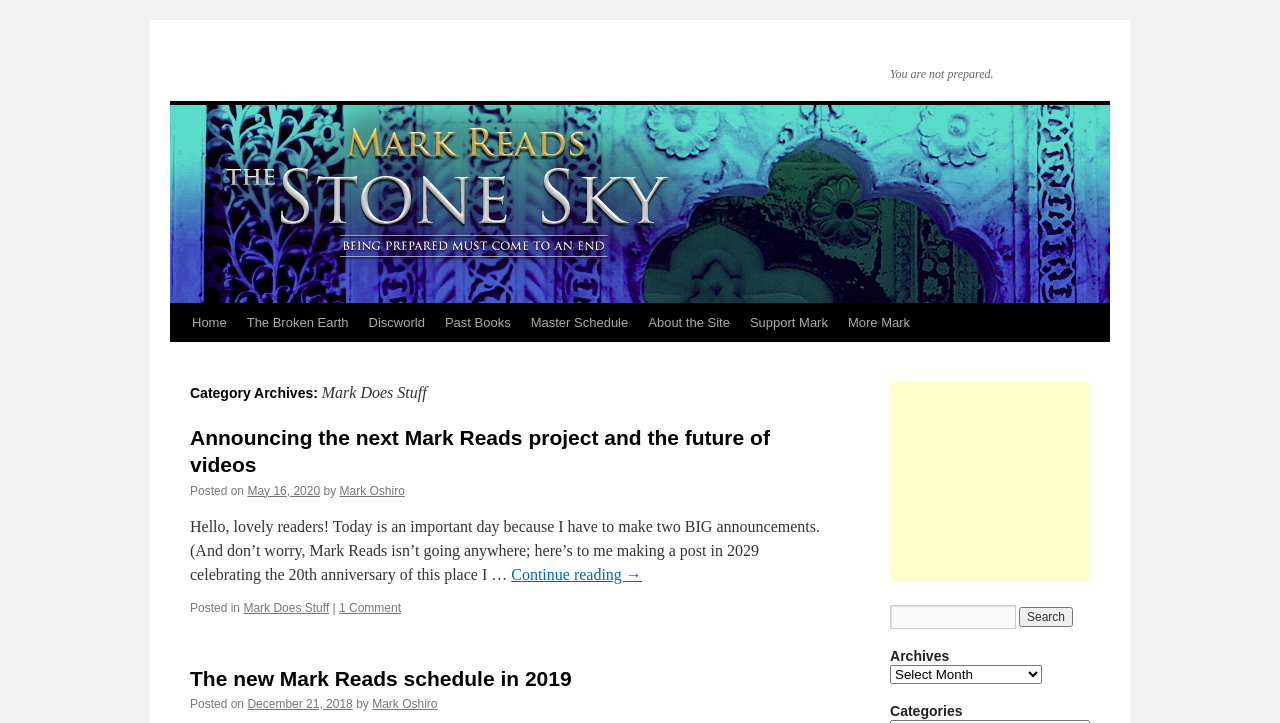Pinpoint the bounding box coordinates of the clickable element to carry out the following instruction: "View Archives."

[0.695, 0.895, 0.852, 0.92]